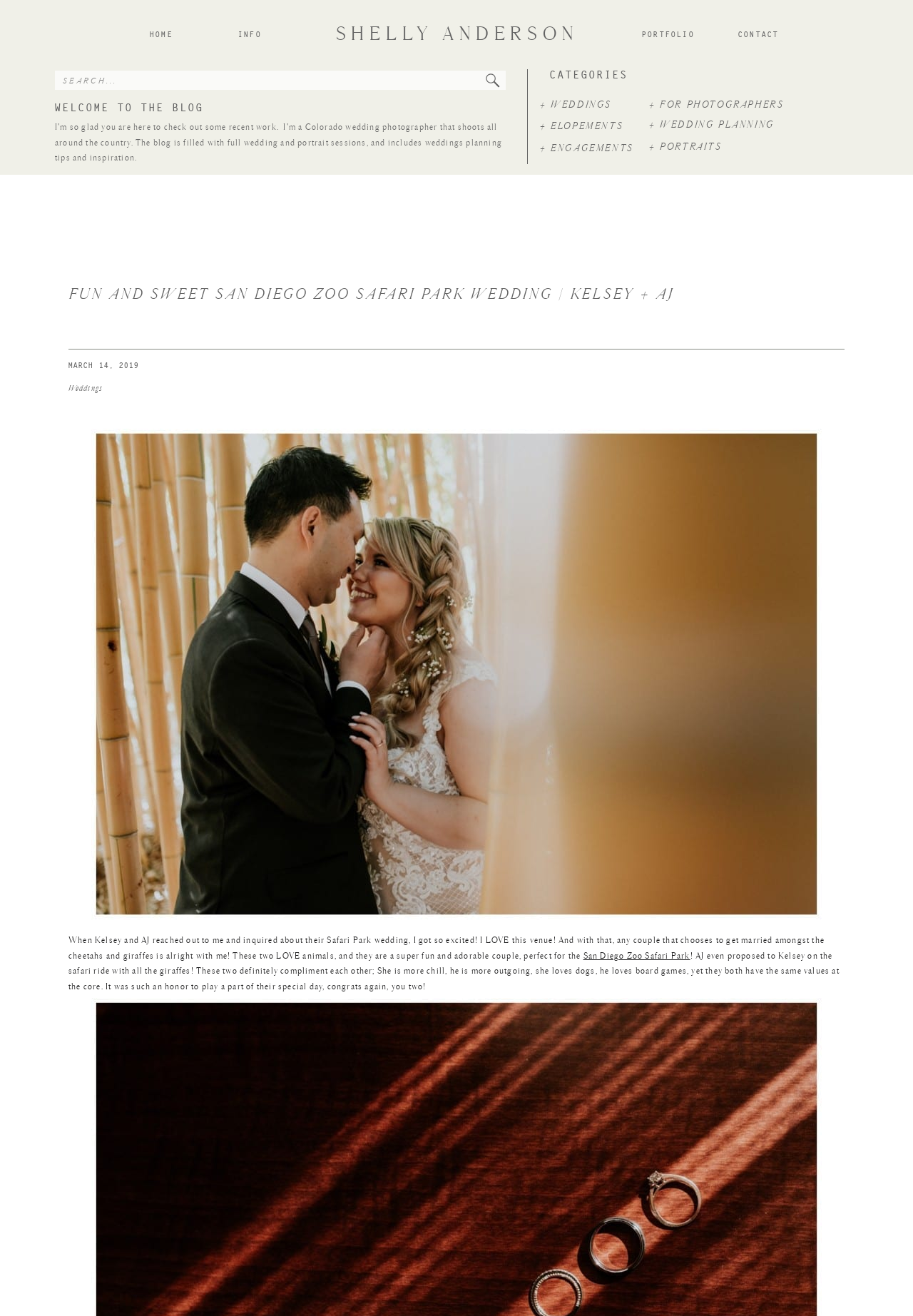Locate the coordinates of the bounding box for the clickable region that fulfills this instruction: "Visit the 'CONTACT' page".

[0.809, 0.022, 0.853, 0.03]